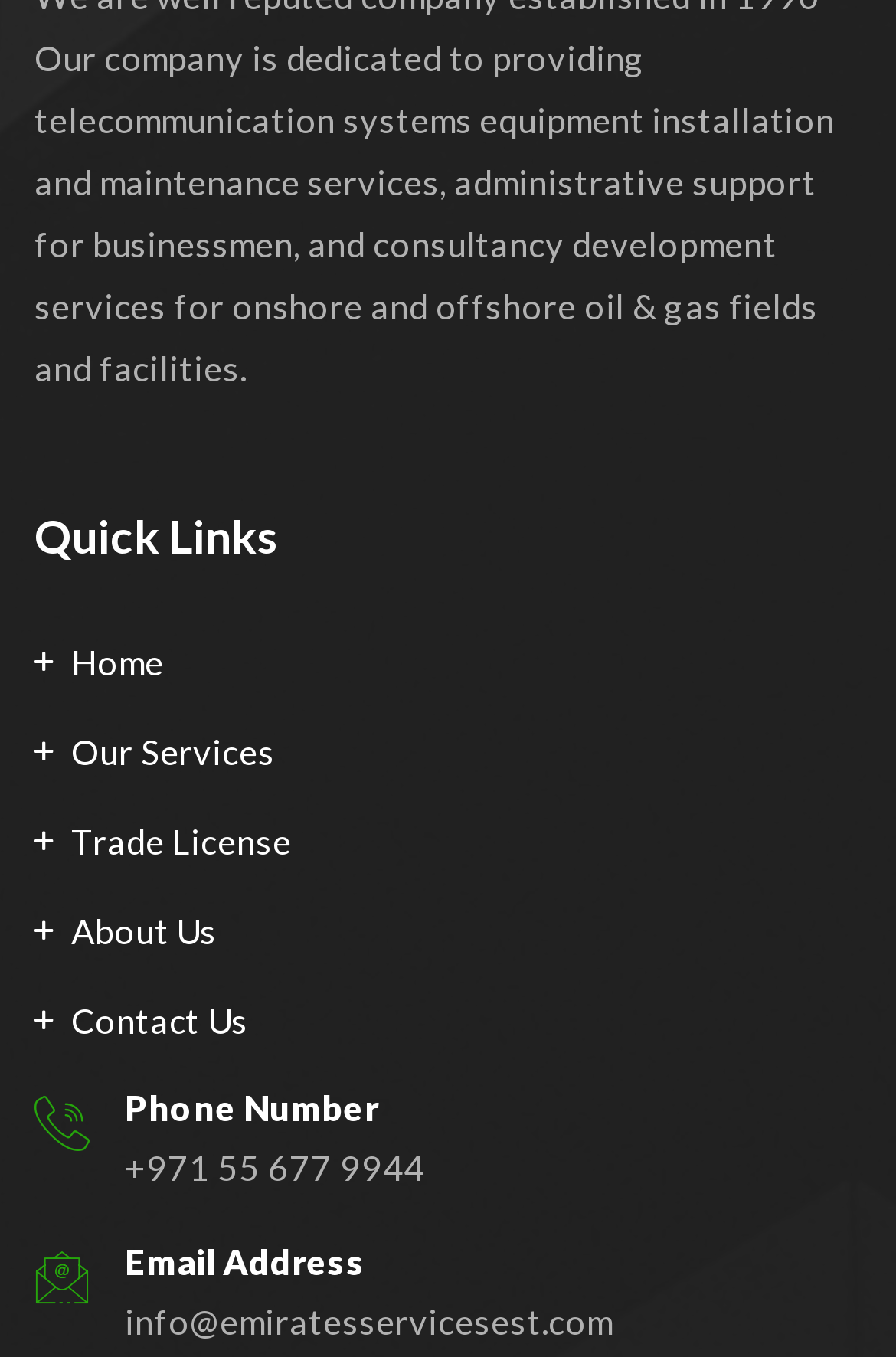Predict the bounding box of the UI element based on this description: "Home".

[0.038, 0.465, 0.183, 0.511]